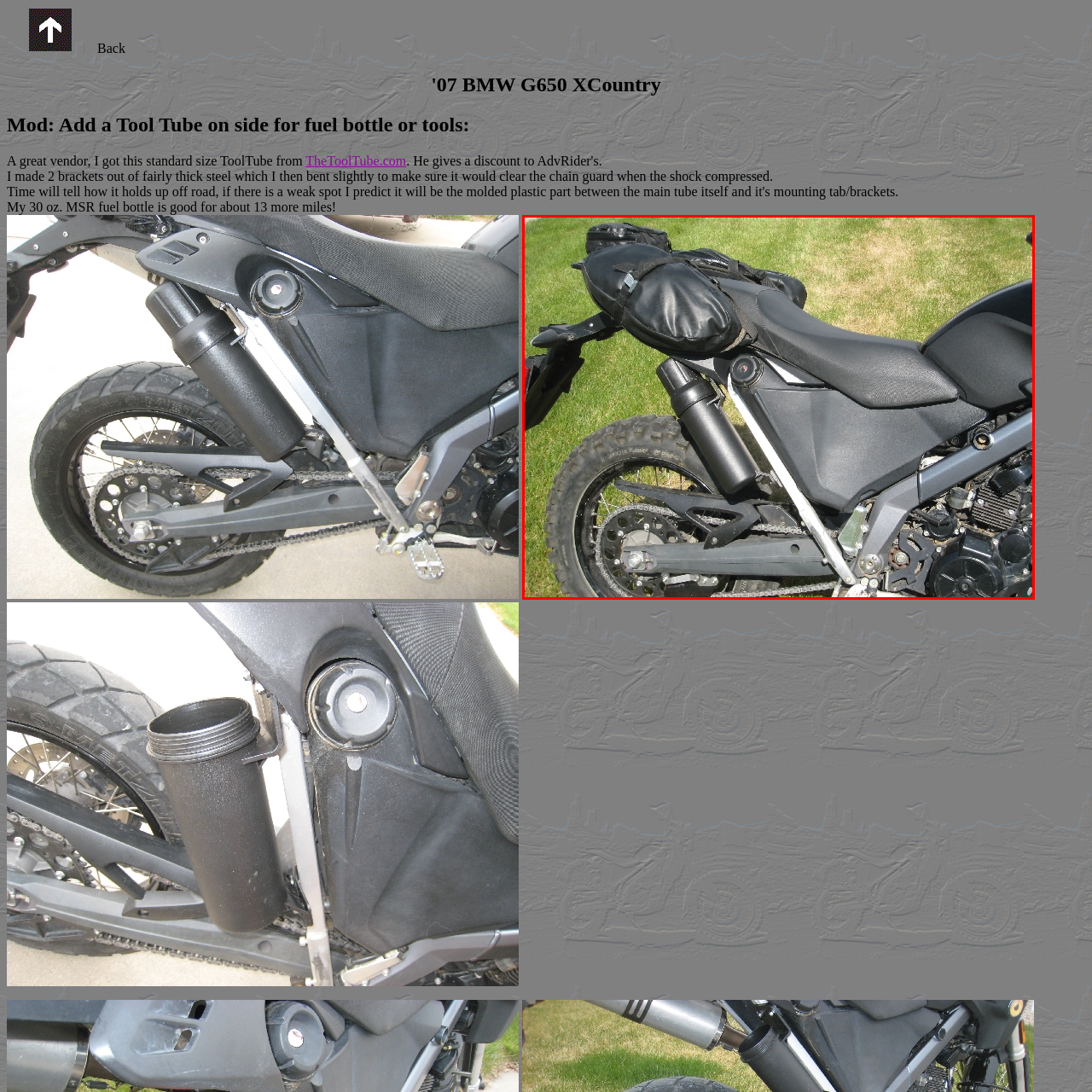Offer an in-depth caption for the image content enclosed by the red border.

The image showcases the right side of a BMW G650 XCountry motorcycle, highlighting a practical modification for added utility. A ToolTube, designed to securely hold items such as a fuel bottle or tools, is mounted on the side of the bike, positioned just behind the seat. The ToolTube appears to be a cylindrical black container, contributing to the bike’s rugged aesthetic while providing functionality for added storage. Above the ToolTube, a black bag is attached, likely for quick access to essential gear. The motorcycle has a sleek design, with an emphasis on durability, indicated by its sturdy frame and off-road tires. The surrounding grass suggests an outdoor setting, ideal for adventures on and off the beaten path.